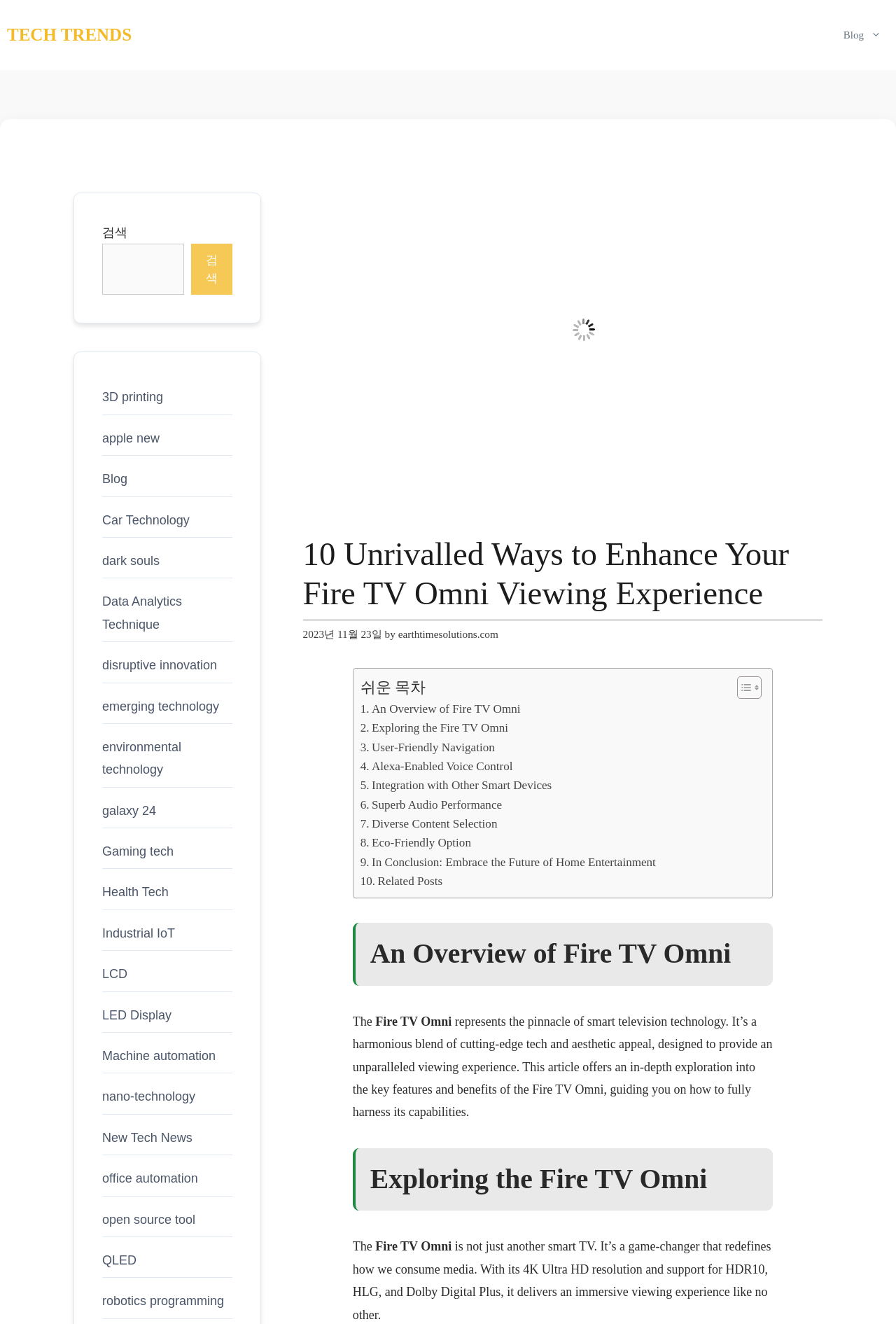How many sections are there in the '10 Unrivalled Ways to Enhance Your Fire TV Omni Viewing Experience' article?
Based on the image, provide your answer in one word or phrase.

10